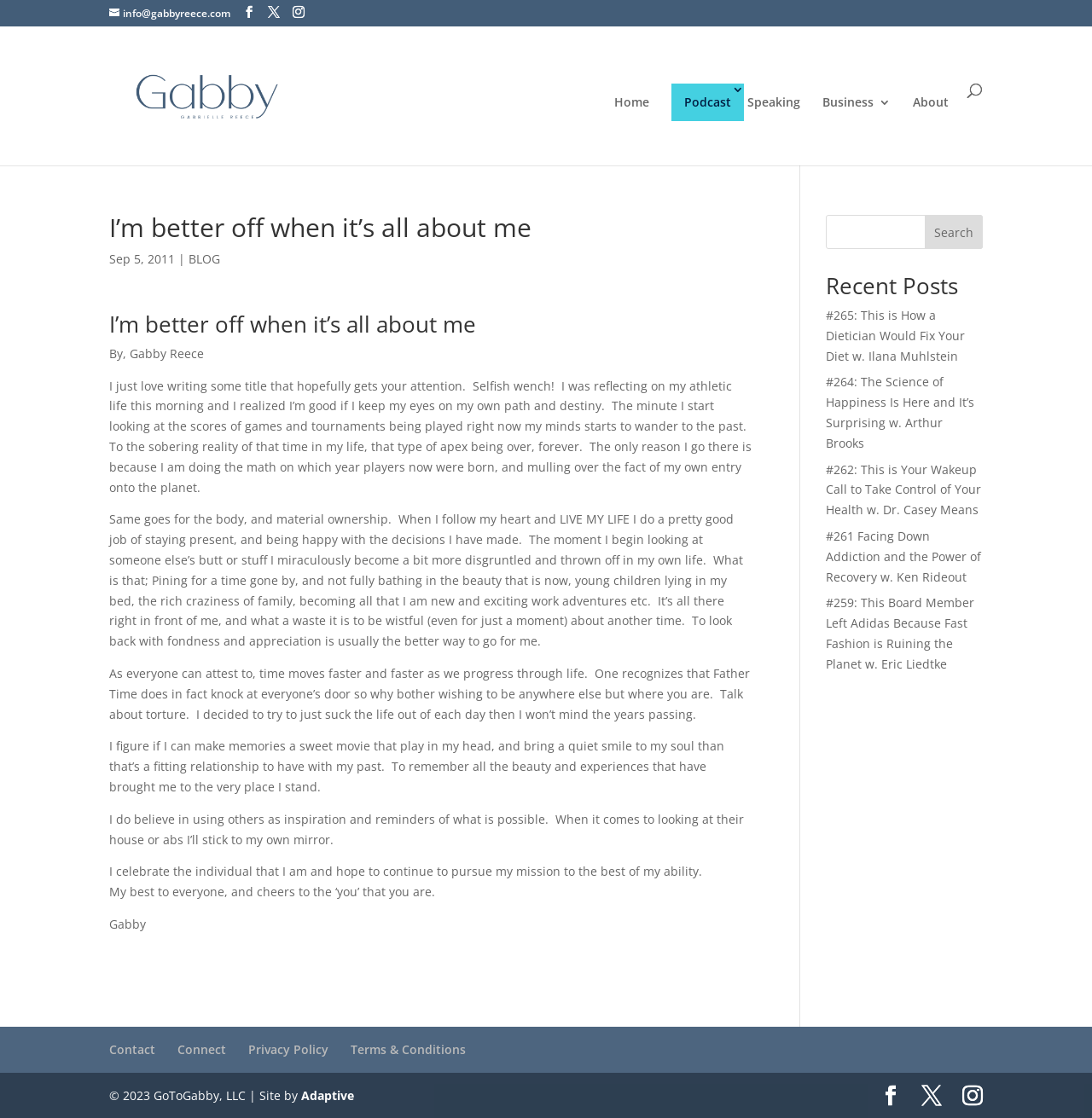What is the author of the blog post?
Examine the image closely and answer the question with as much detail as possible.

The author of the blog post can be found at the end of the article, where it says 'By, Gabby Reece'. This indicates that Gabby Reece is the author of the blog post.